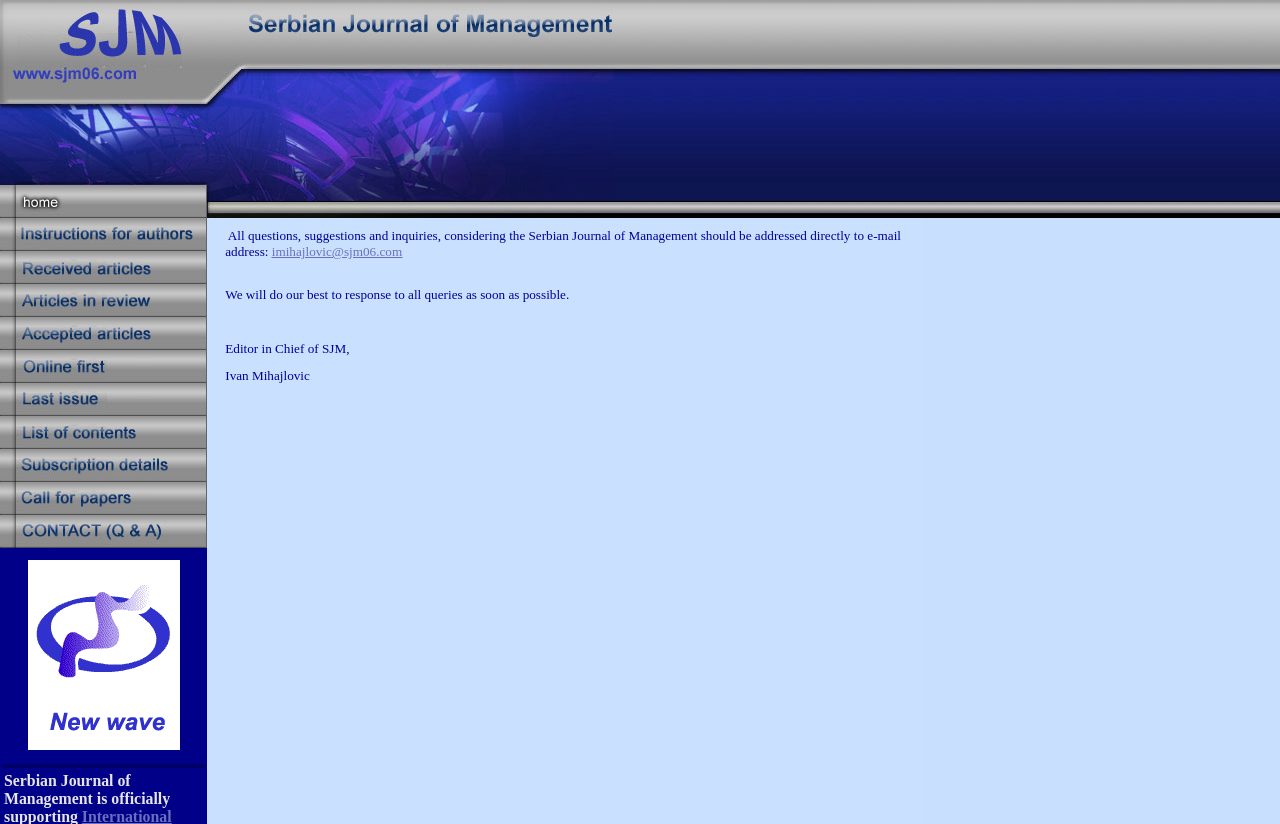Identify the bounding box coordinates of the clickable region to carry out the given instruction: "read the latest issue".

[0.0, 0.333, 0.162, 0.347]